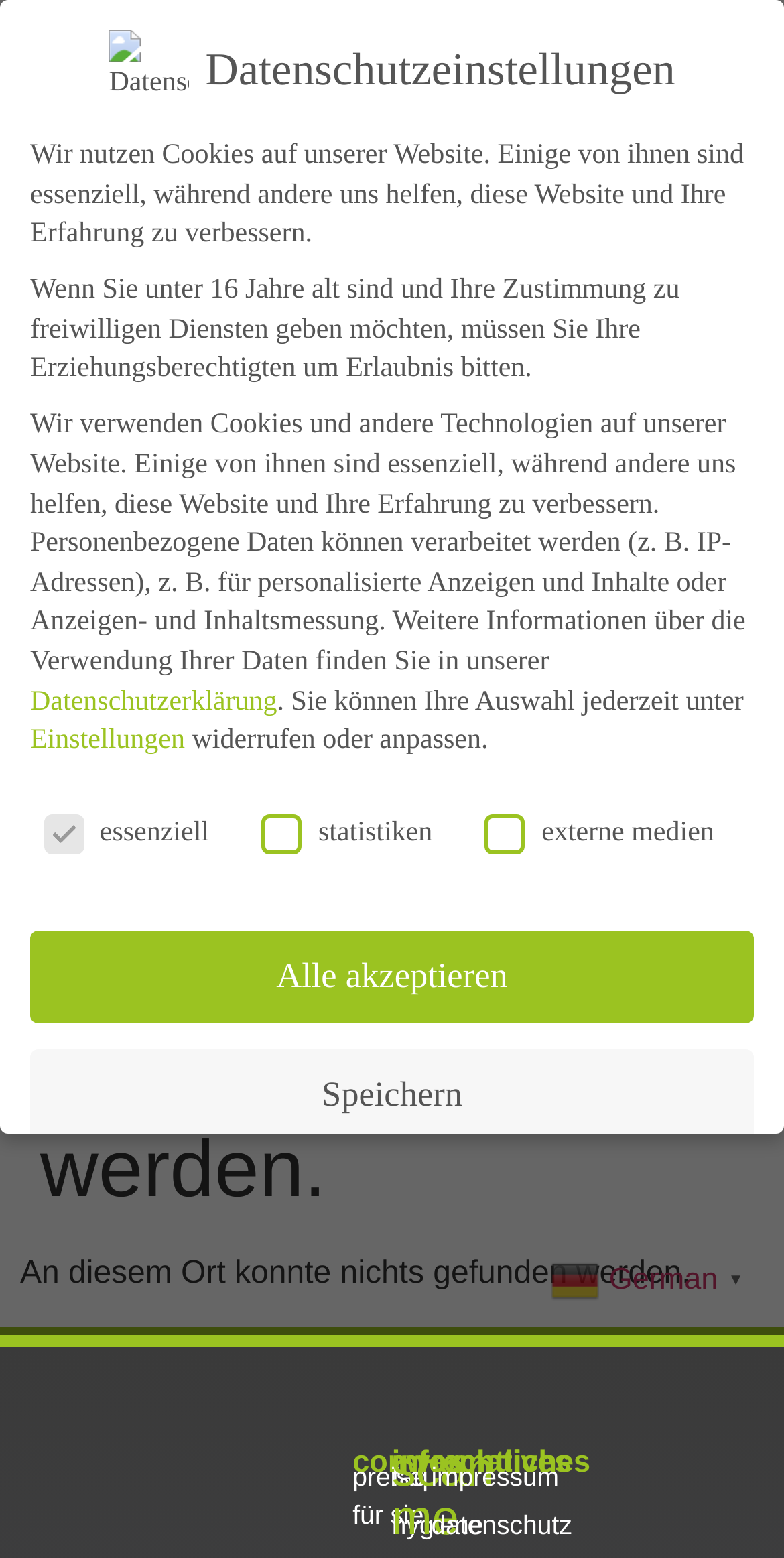Can you find the bounding box coordinates for the element to click on to achieve the instruction: "Toggle the 'externe medien' checkbox"?

[0.911, 0.523, 0.944, 0.539]